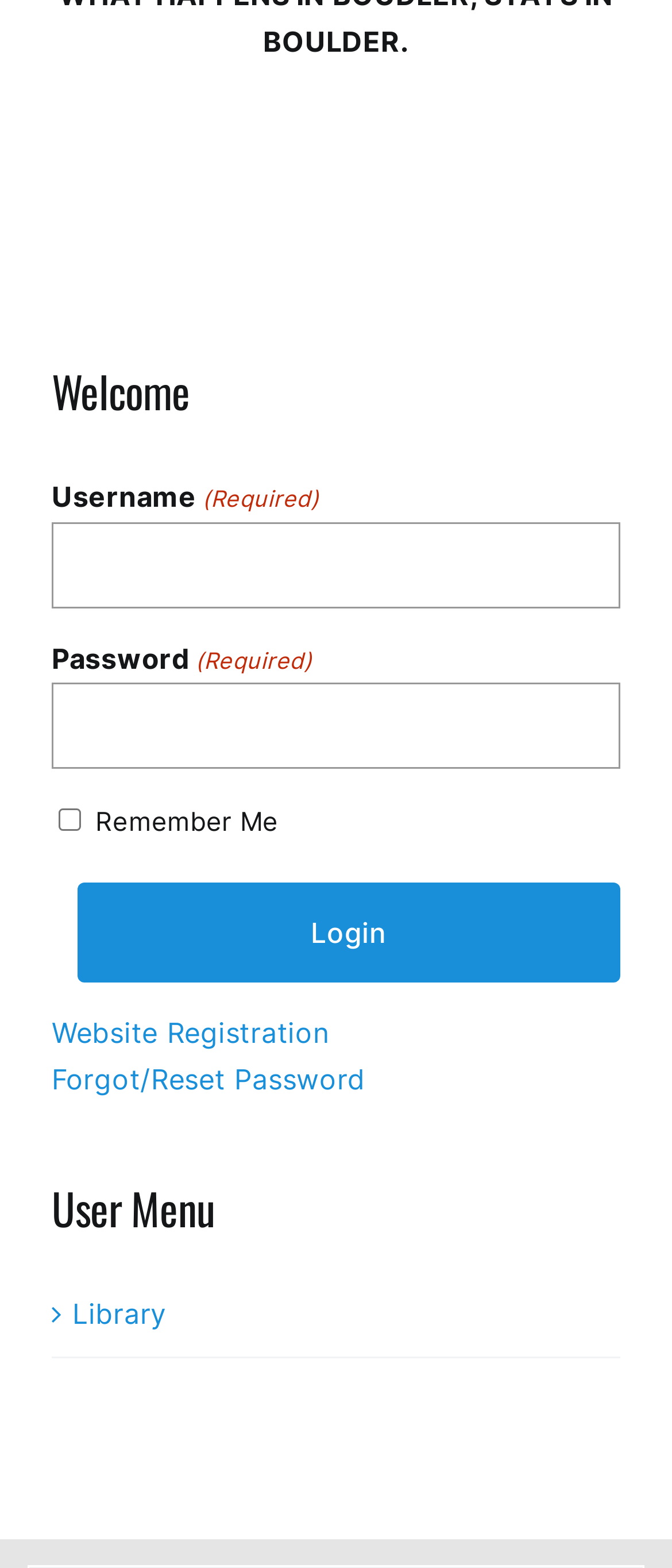Provide a short, one-word or phrase answer to the question below:
What is the first input field on the page?

Username